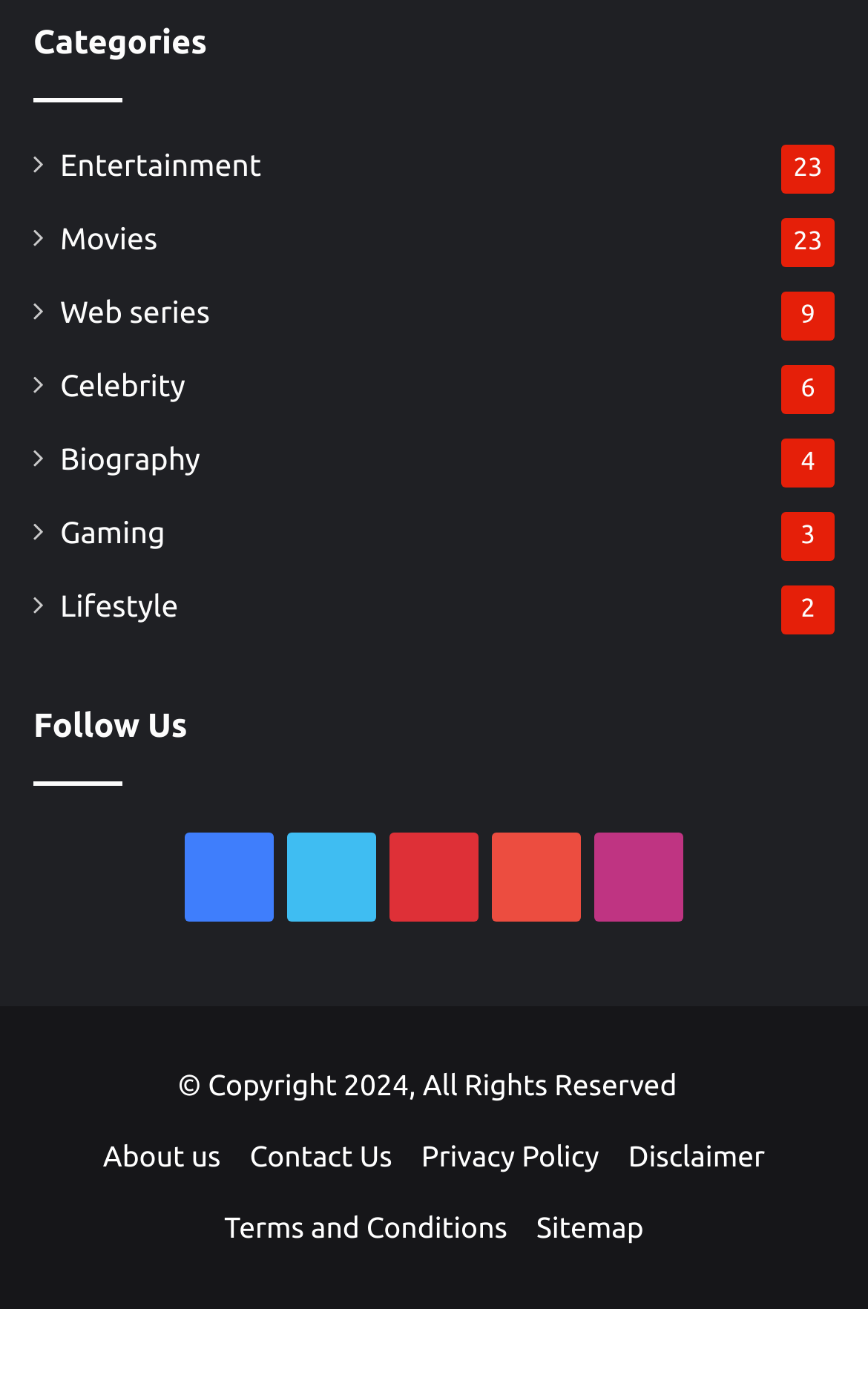Please determine the bounding box coordinates of the element's region to click in order to carry out the following instruction: "Visit OPULENTI WEDDING RINGS website". The coordinates should be four float numbers between 0 and 1, i.e., [left, top, right, bottom].

None